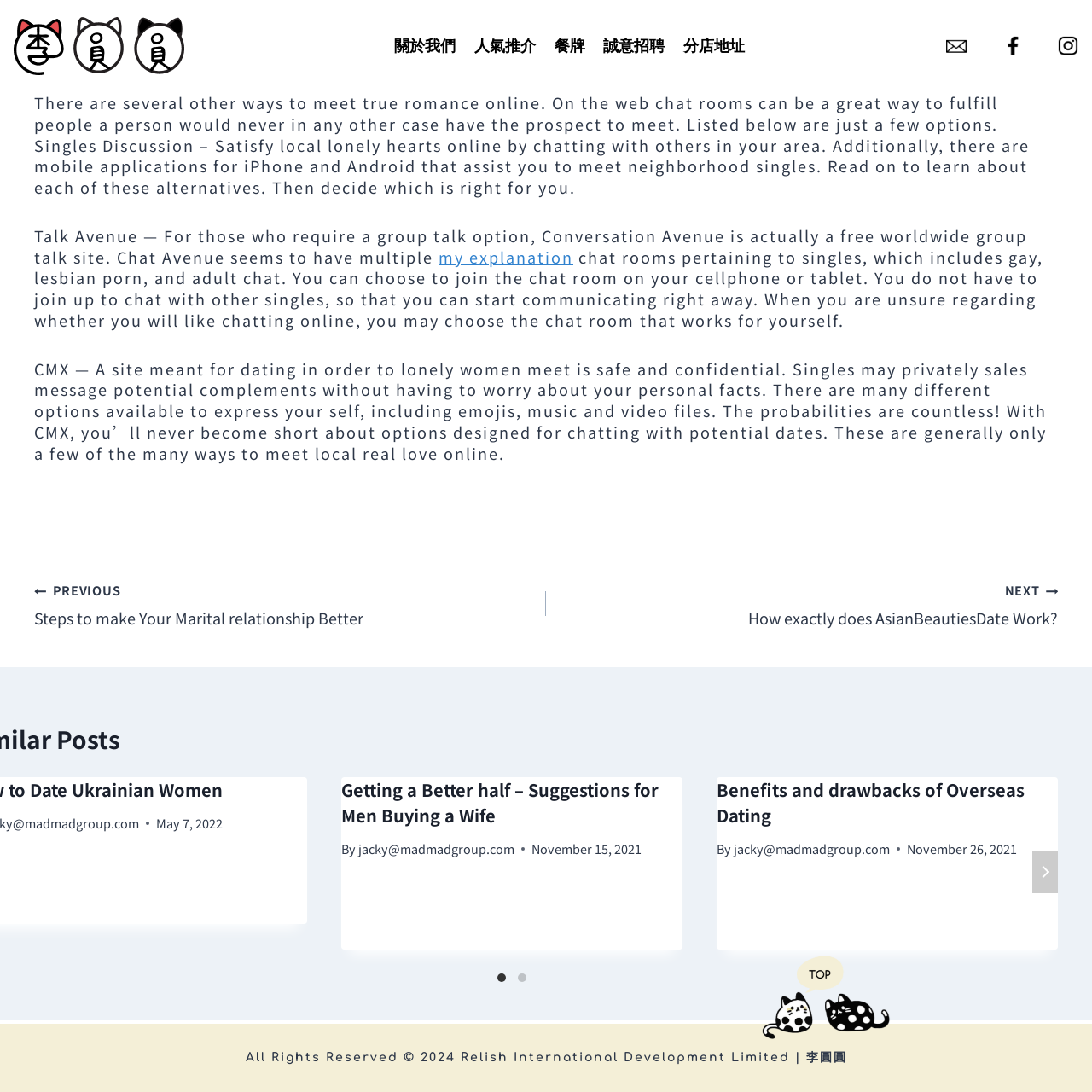What is the date of the first article?
Refer to the image and provide a concise answer in one word or phrase.

May 7, 2022